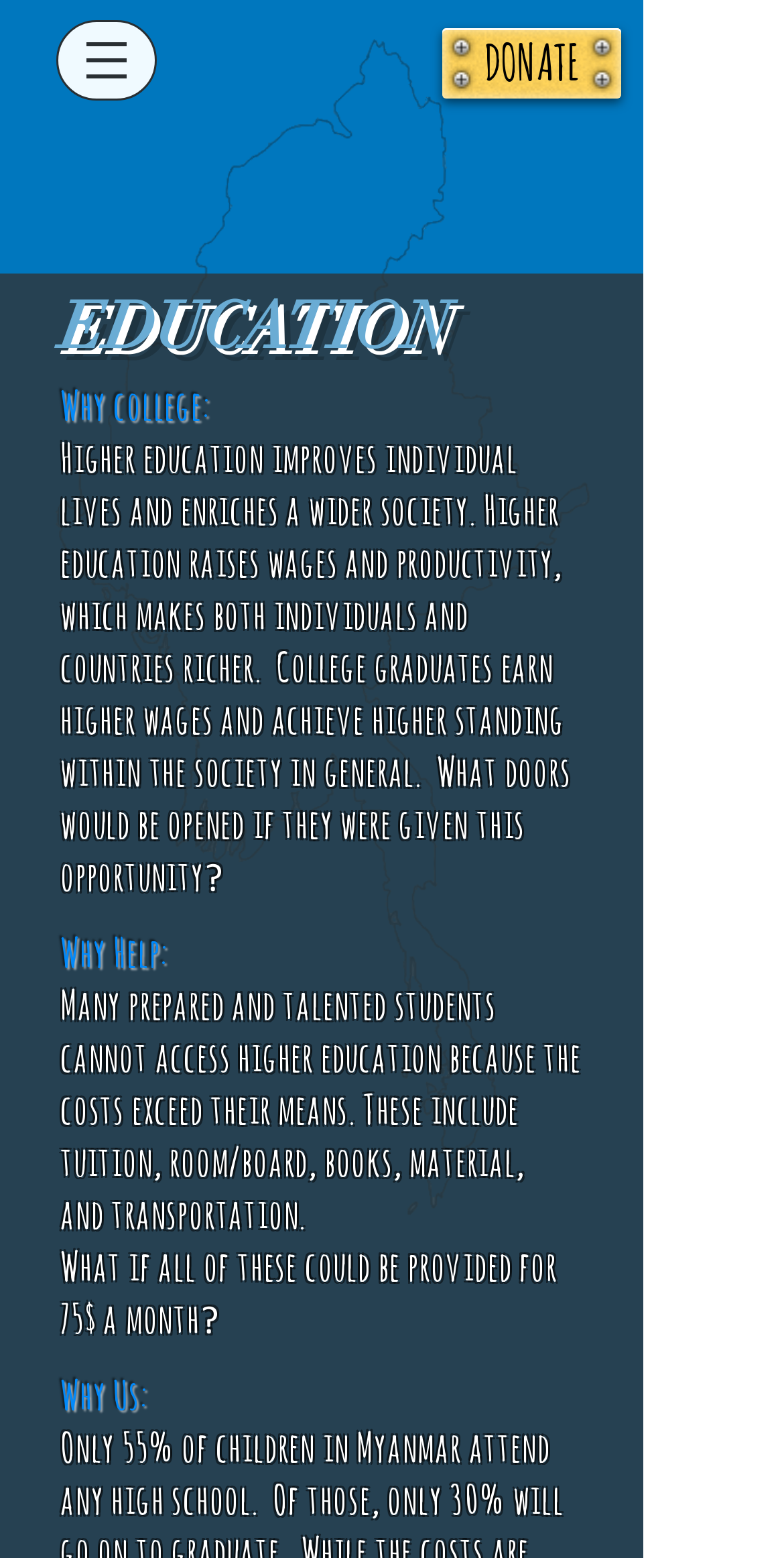Provide a brief response to the question below using one word or phrase:
What is the purpose of Binding Thread?

Support orphanages and widows